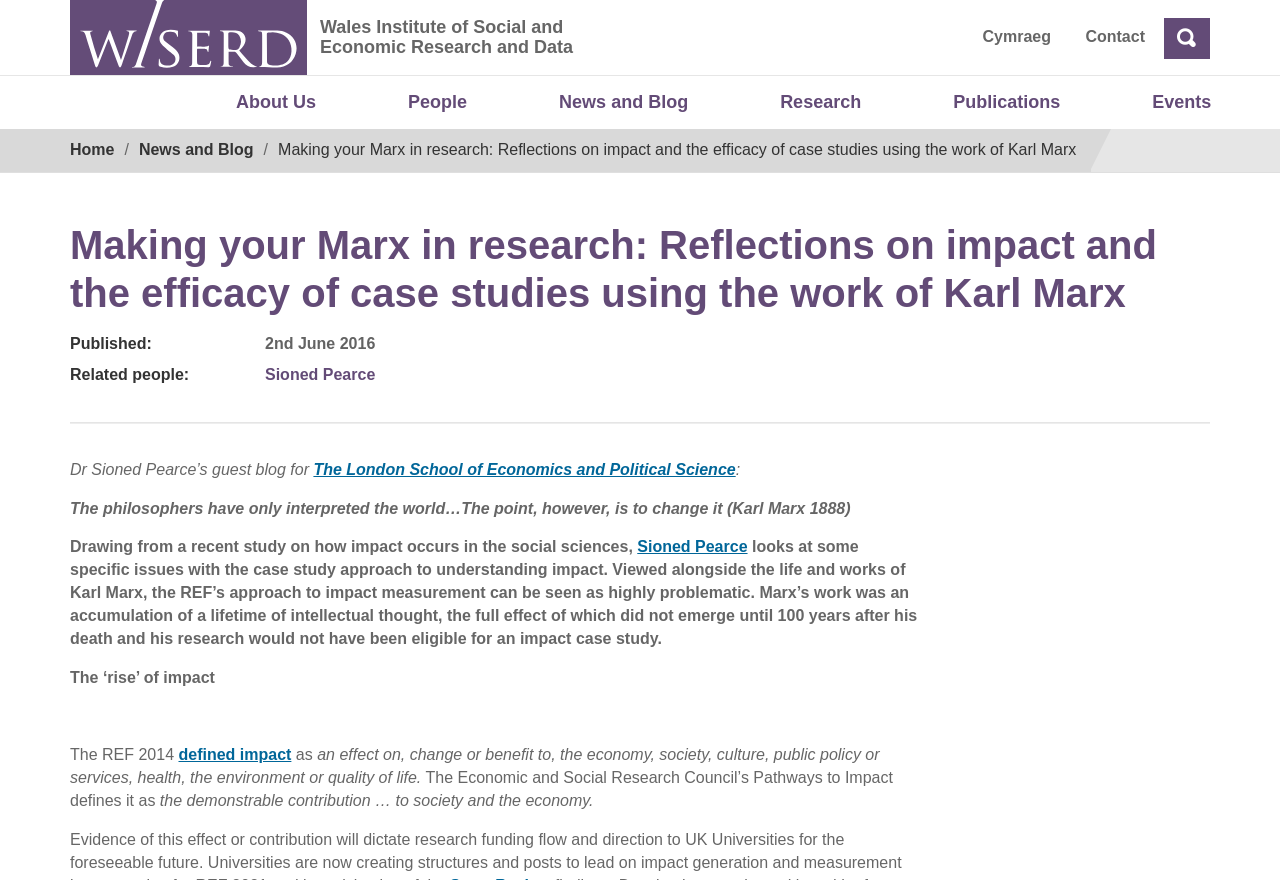What is the definition of impact according to the REF 2014?
Provide a thorough and detailed answer to the question.

I found the answer by looking at the static text element with the definition of impact which is located at the bottom of the webpage, indicating that it is the definition of impact according to the REF 2014.